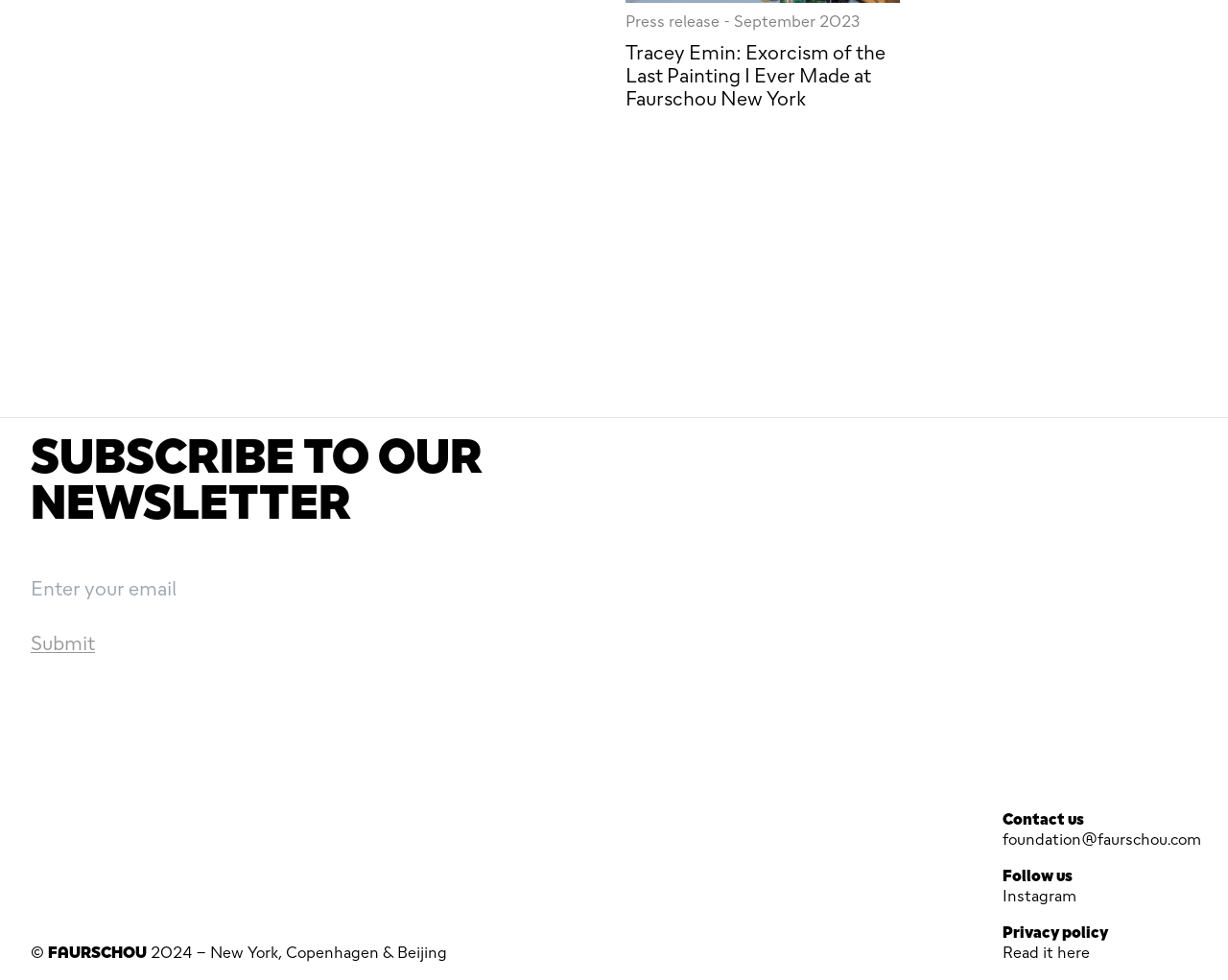What is the name of the organization?
Examine the image and provide an in-depth answer to the question.

The webpage contains the text 'FAURSCHOU' in the footer, which appears to be the name of the organization or company.